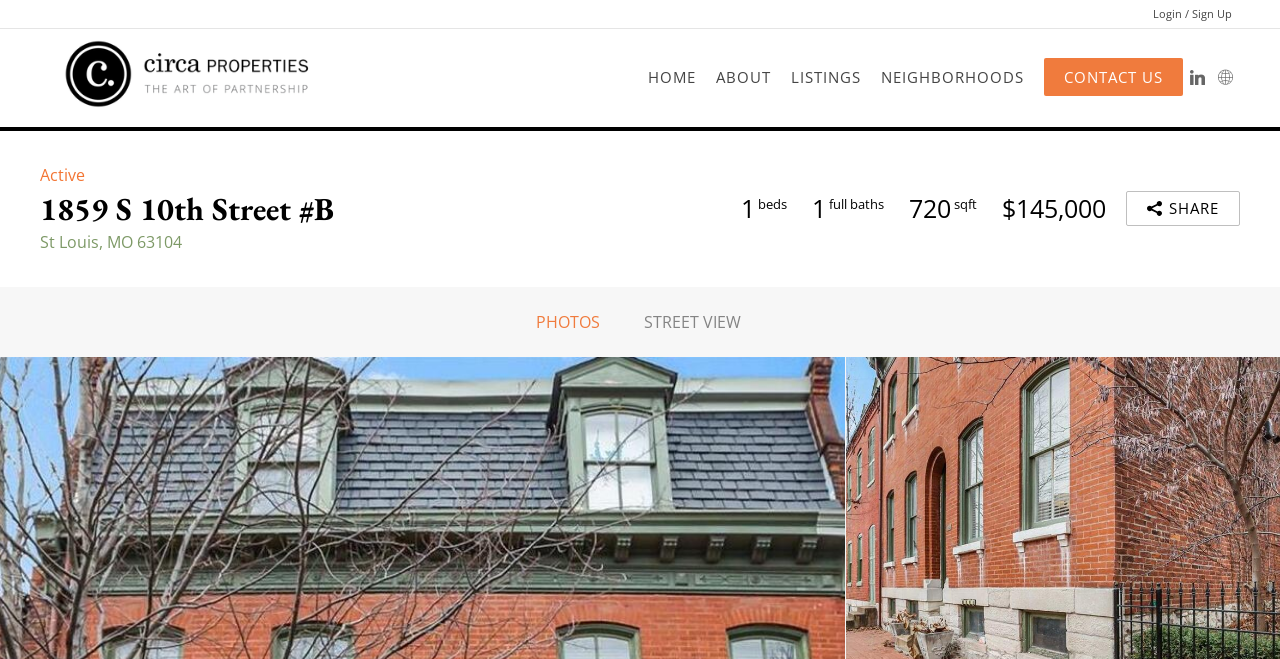Please find the bounding box for the UI element described by: "Sign Up".

[0.849, 0.147, 0.89, 0.176]